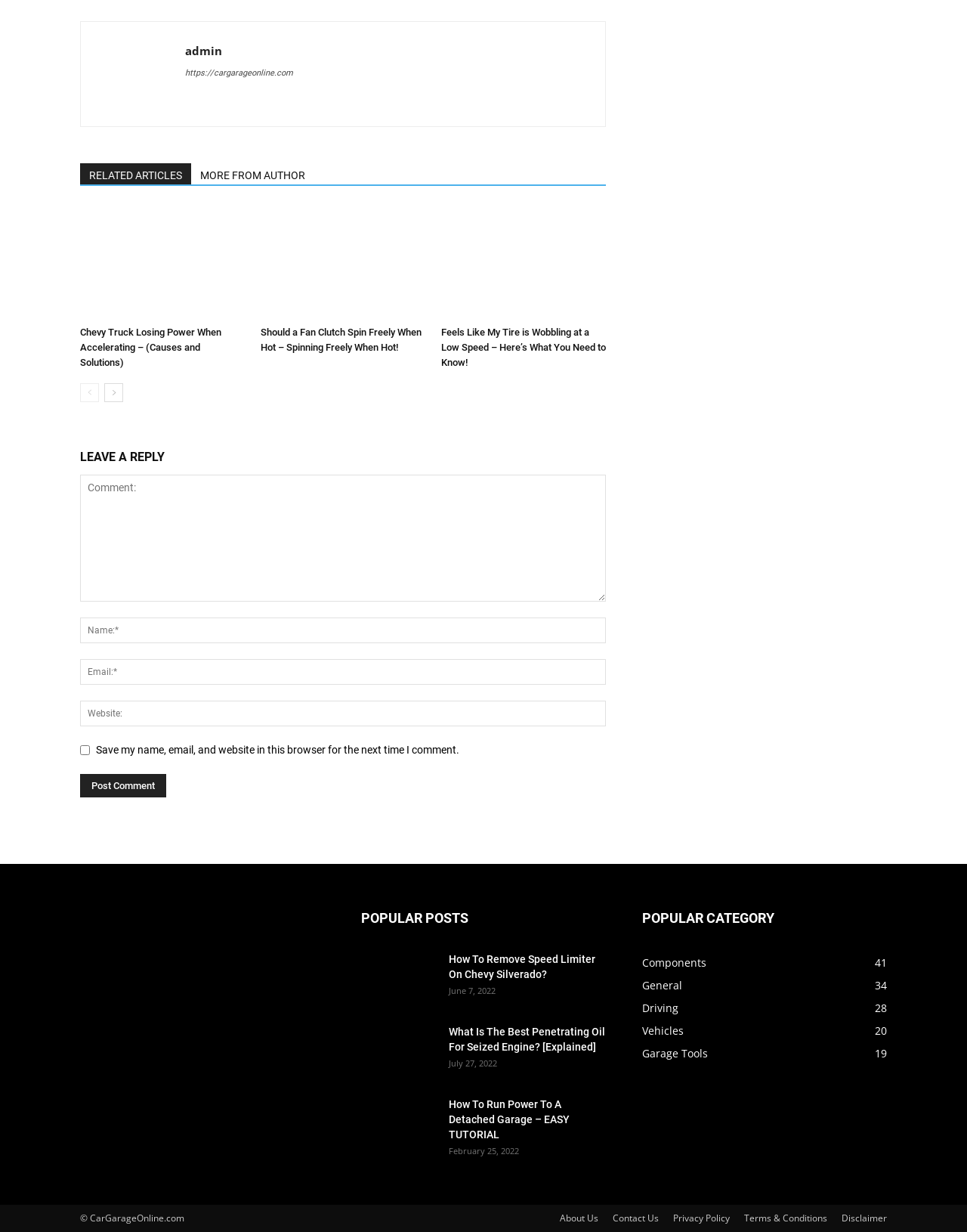From the element description Touring Car Racing, predict the bounding box coordinates of the UI element. The coordinates must be specified in the format (top-left x, top-left y, bottom-right x, bottom-right y) and should be within the 0 to 1 range.

None